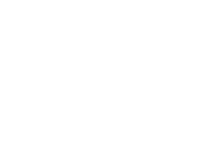Where is the game 'Hexenwerk' featured?
Provide an in-depth and detailed explanation in response to the question.

The caption states that the game 'Hexenwerk' is featured on itch.io, a popular platform for indie games, which suggests that the game is available for download or play on this platform.